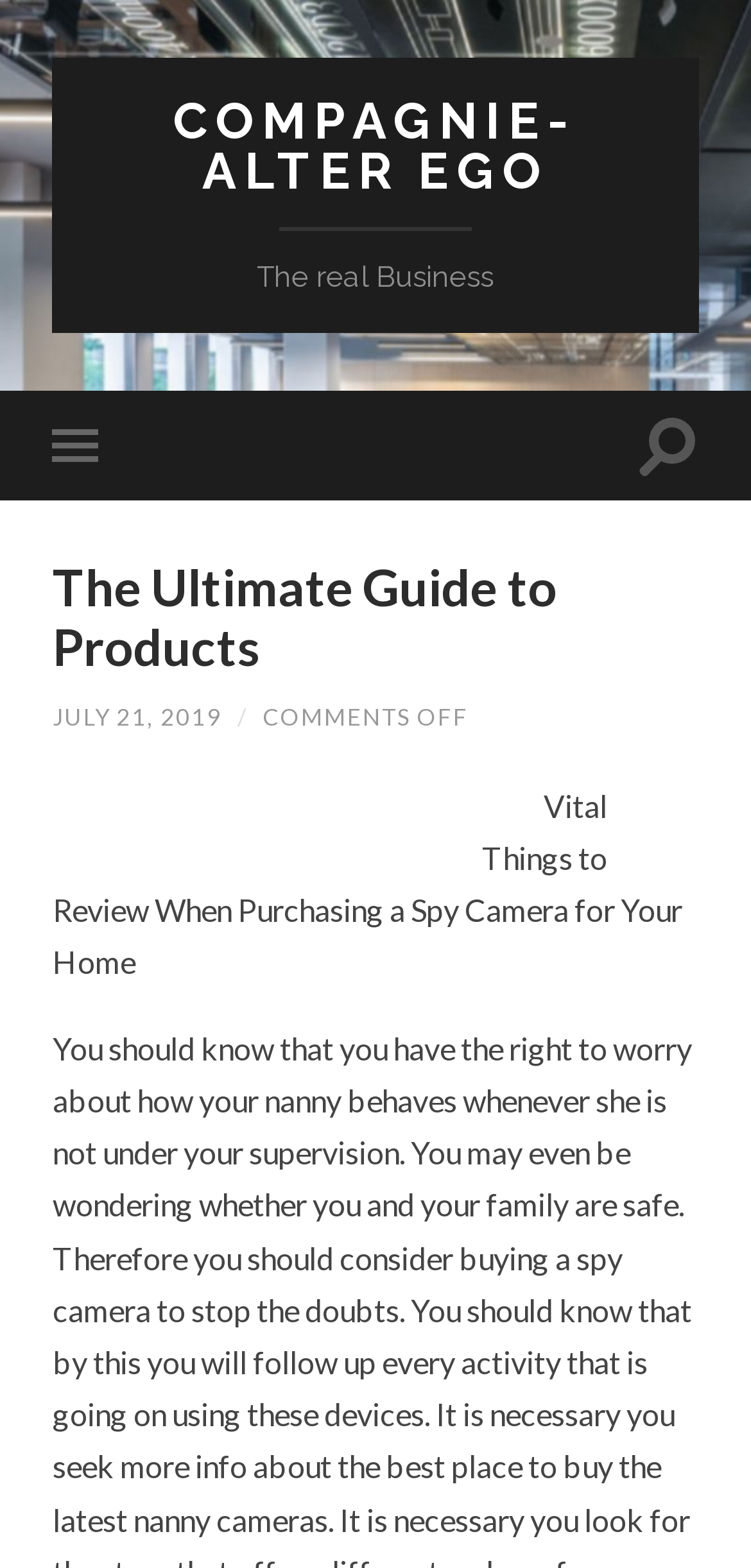What is the topic of the article below?
Look at the image and provide a short answer using one word or a phrase.

Spy Camera for Home